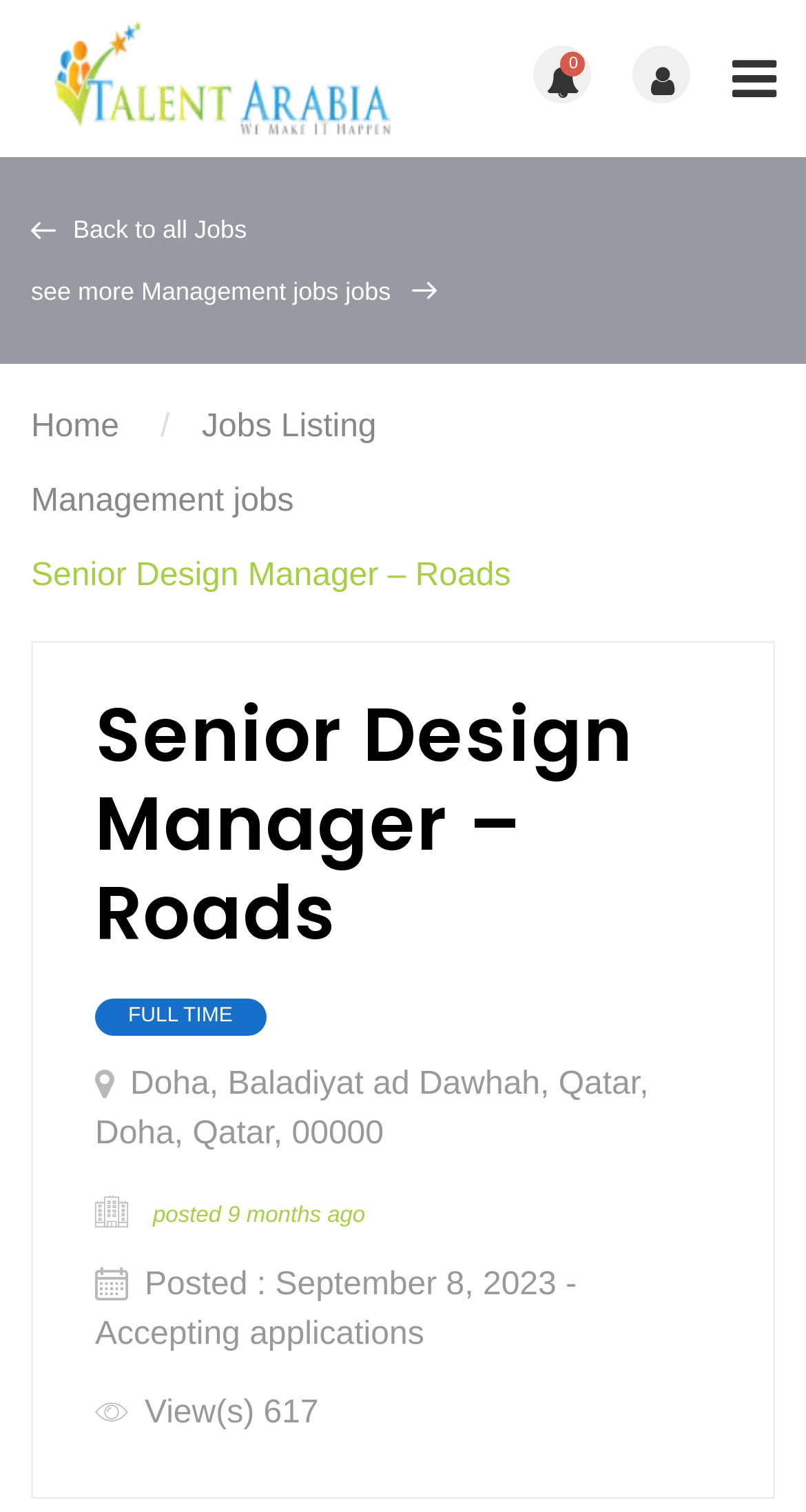Please determine the bounding box coordinates of the area that needs to be clicked to complete this task: 'browse Jobs Listing'. The coordinates must be four float numbers between 0 and 1, formatted as [left, top, right, bottom].

[0.25, 0.271, 0.467, 0.294]